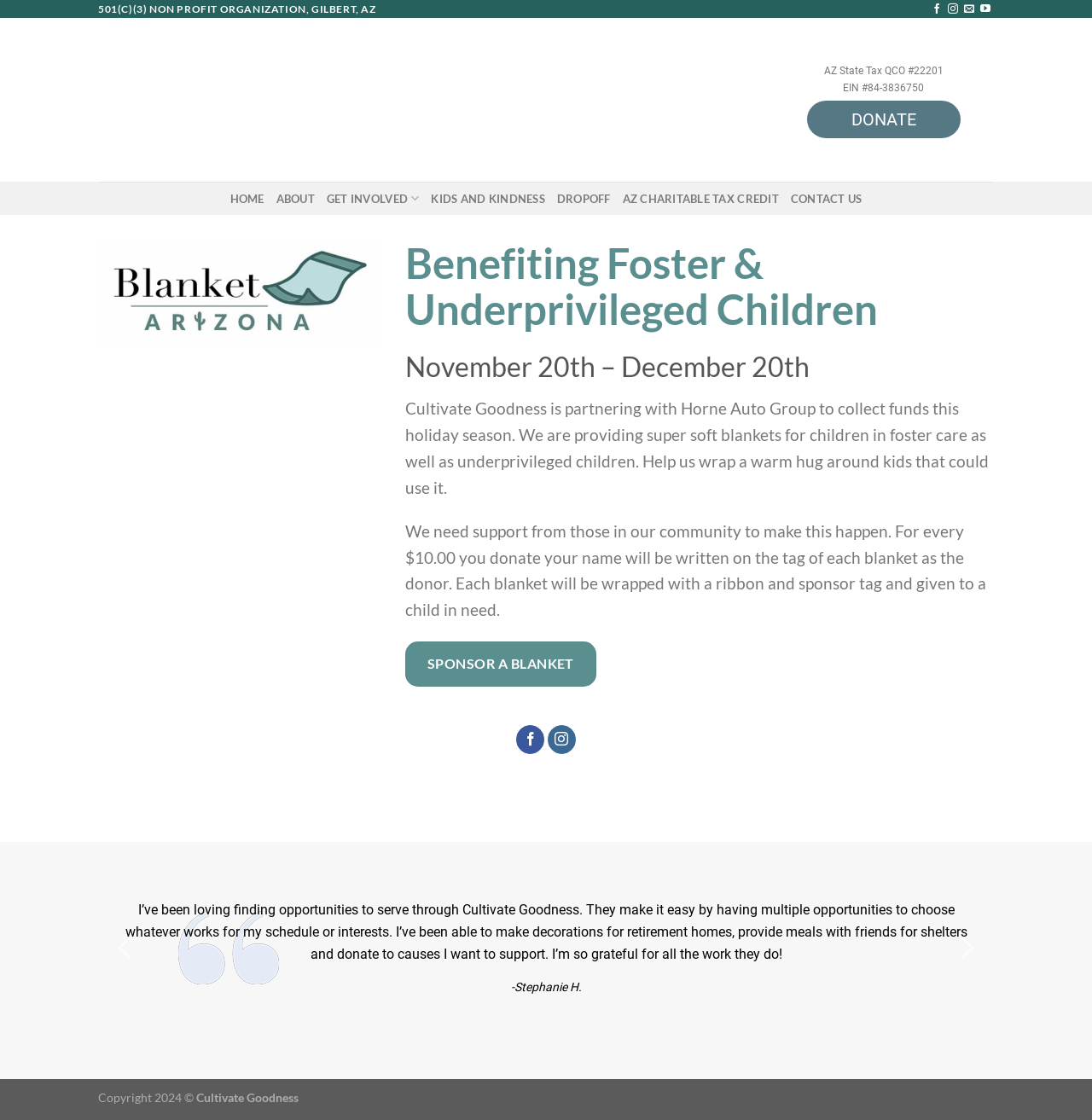Could you highlight the region that needs to be clicked to execute the instruction: "Click the DONATE button"?

[0.739, 0.09, 0.879, 0.123]